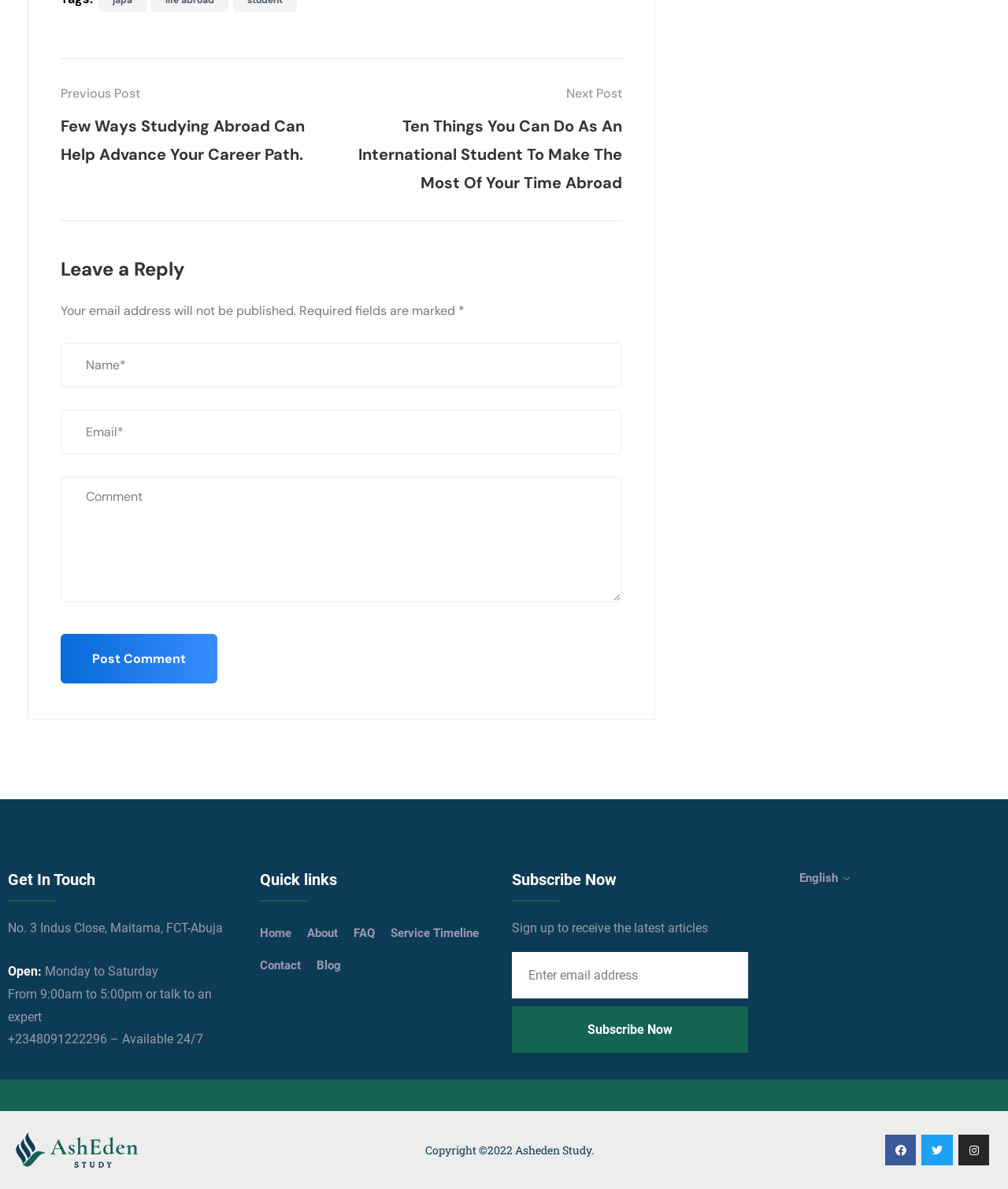Determine the bounding box coordinates of the region to click in order to accomplish the following instruction: "Subscribe to receive the latest articles". Provide the coordinates as four float numbers between 0 and 1, specifically [left, top, right, bottom].

[0.508, 0.846, 0.742, 0.885]